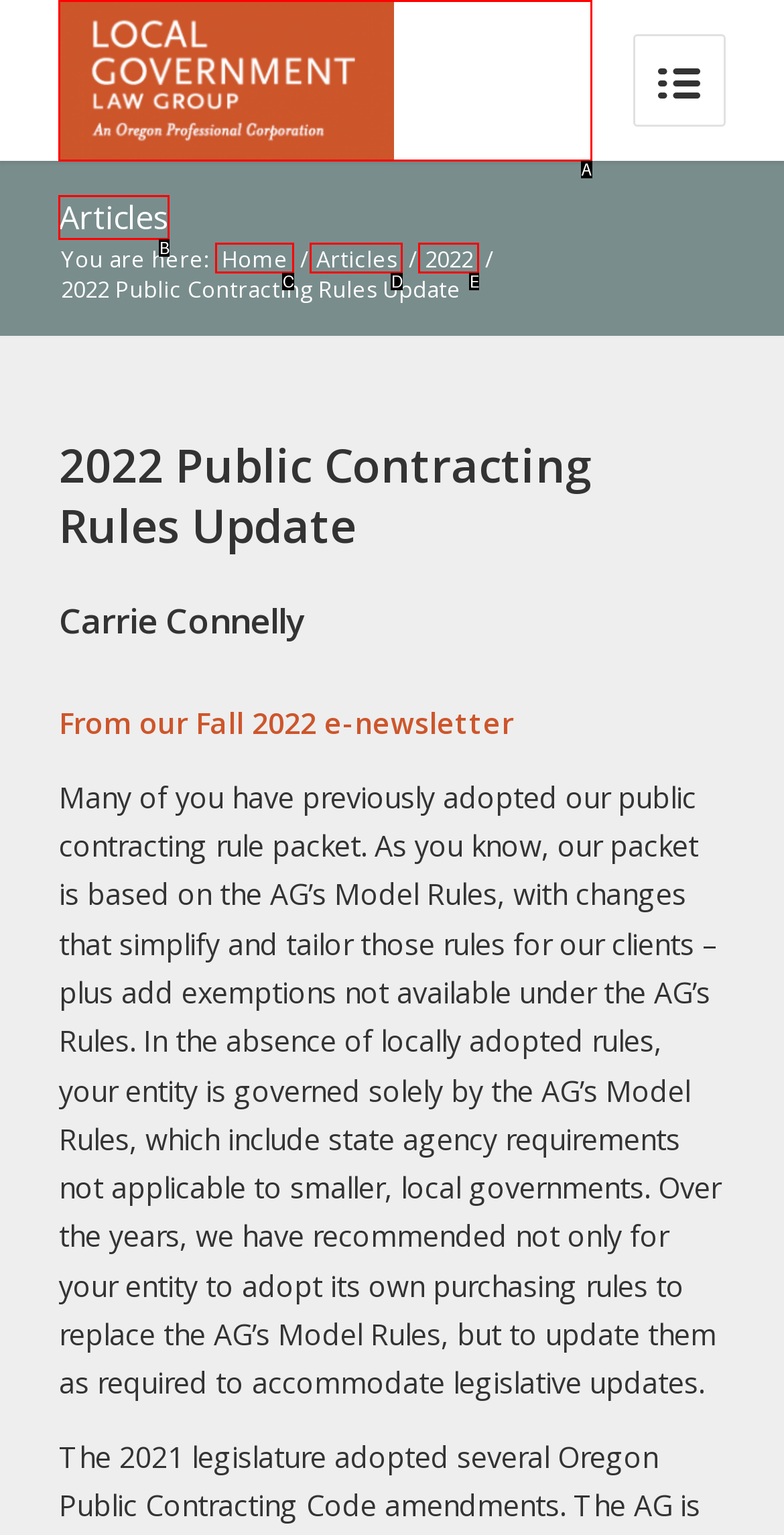Using the description: Articles, find the best-matching HTML element. Indicate your answer with the letter of the chosen option.

D